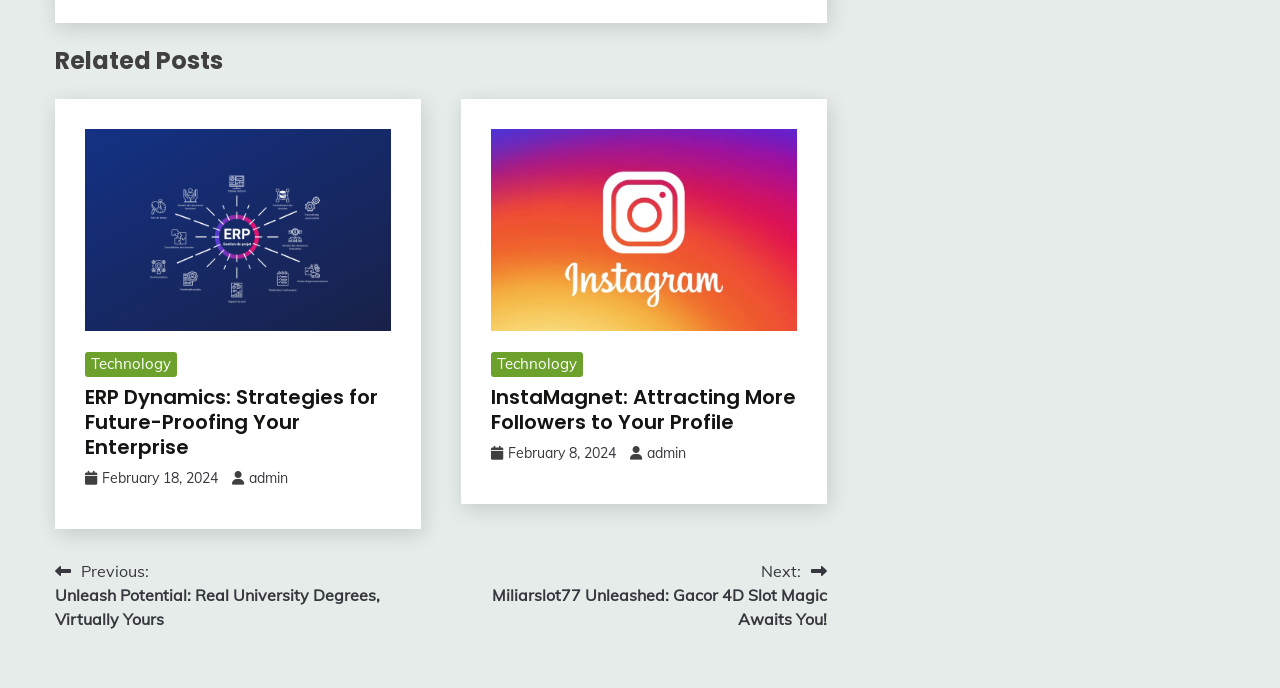Specify the bounding box coordinates of the area to click in order to execute this command: 'Browse posts in 'Technology' category'. The coordinates should consist of four float numbers ranging from 0 to 1, and should be formatted as [left, top, right, bottom].

[0.066, 0.511, 0.138, 0.548]